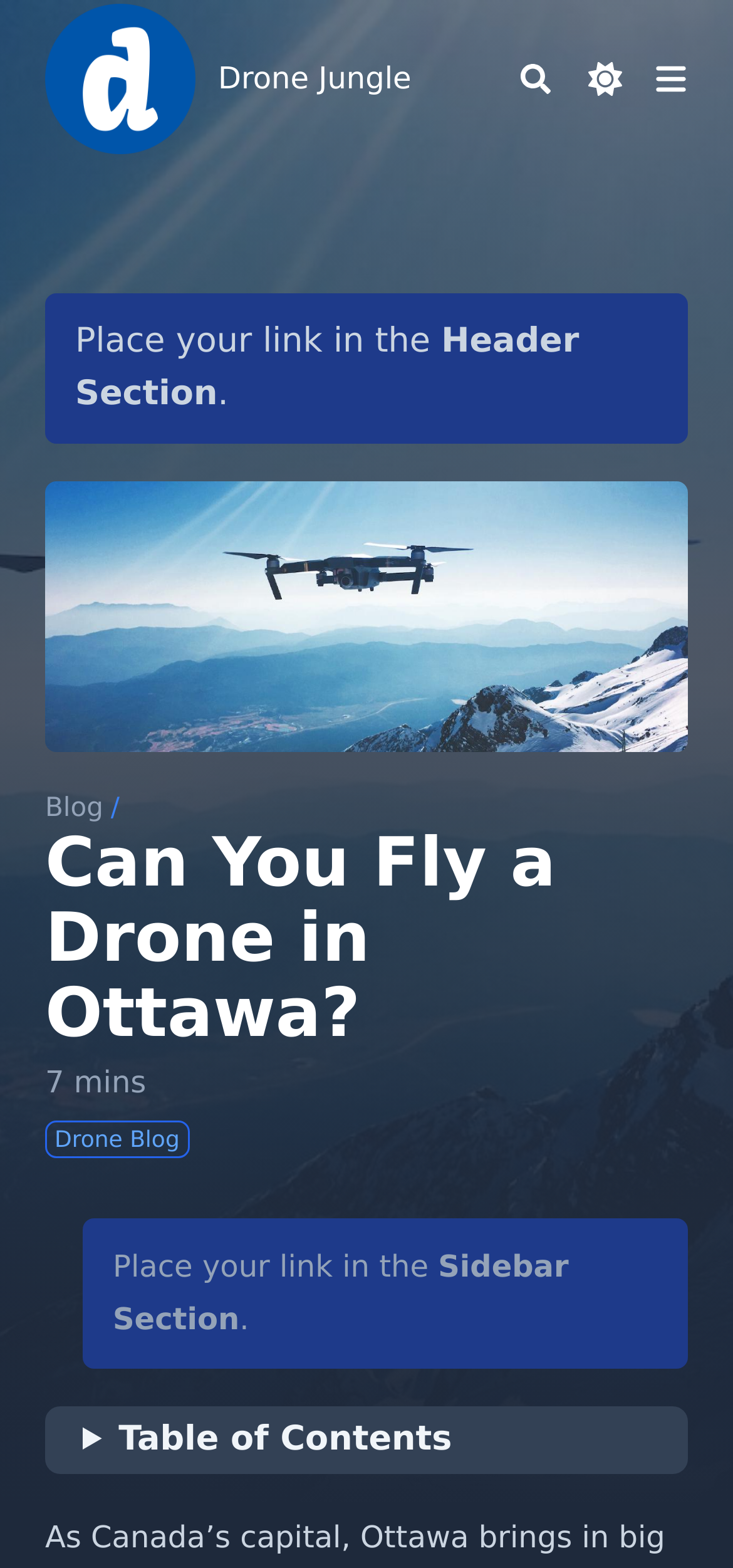Find the bounding box coordinates of the element to click in order to complete the given instruction: "view table of contents."

[0.062, 0.897, 0.938, 0.94]